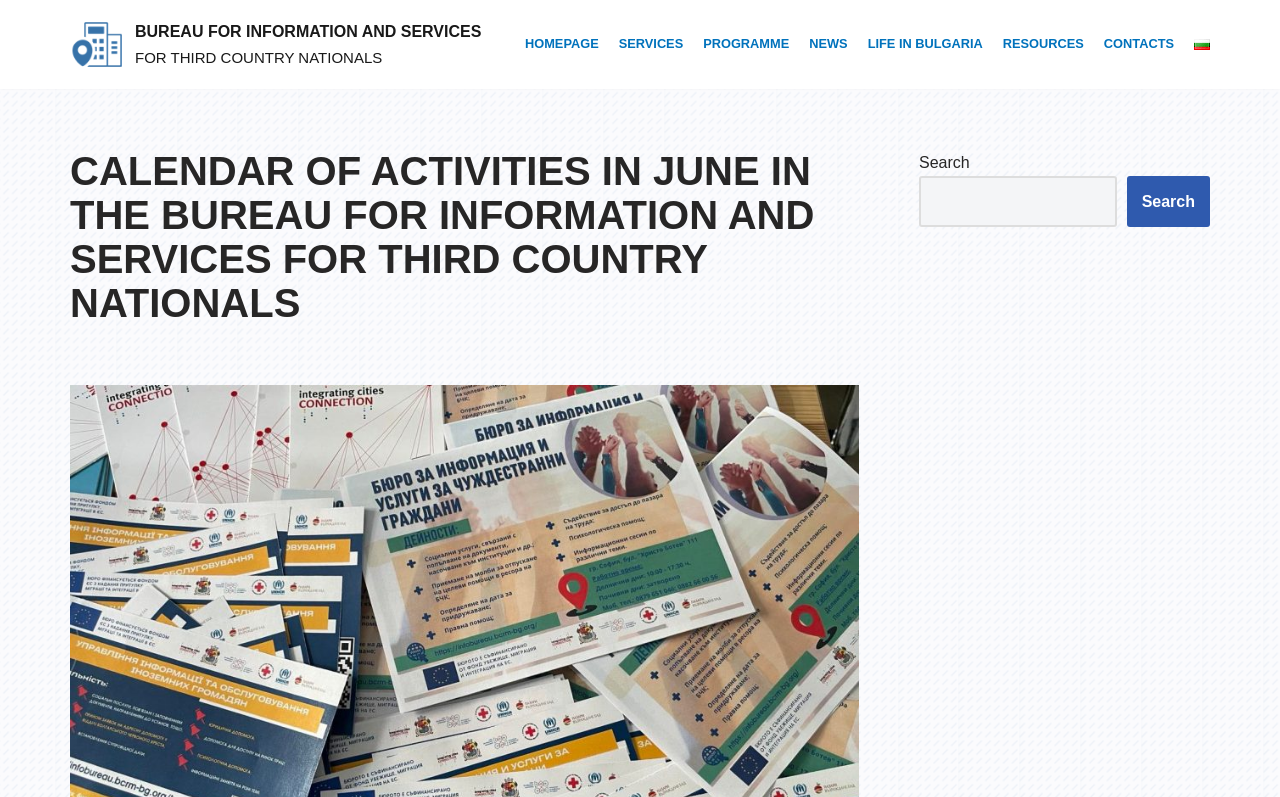What language is the 'български' link for?
From the details in the image, answer the question comprehensively.

The 'български' link is located at the top right of the webpage and is an image link. It is likely that this link is for switching the website language to Bulgarian.